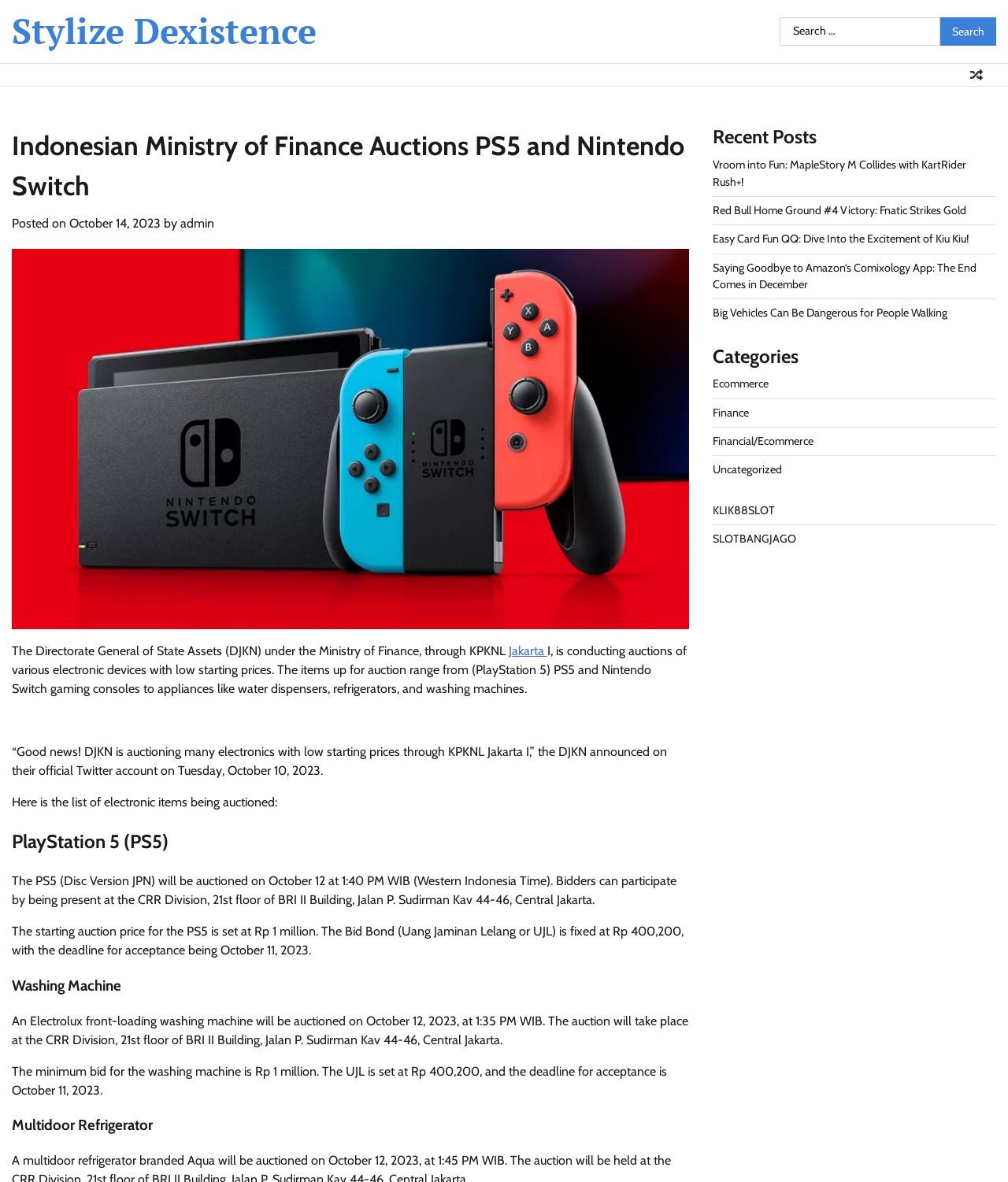What is the auctioning organization?
Provide an in-depth answer to the question, covering all aspects.

Based on the webpage content, specifically the heading 'Indonesian Ministry of Finance Auctions PS5 and Nintendo Switch', it is clear that the organization conducting the auction is the Indonesian Ministry of Finance.